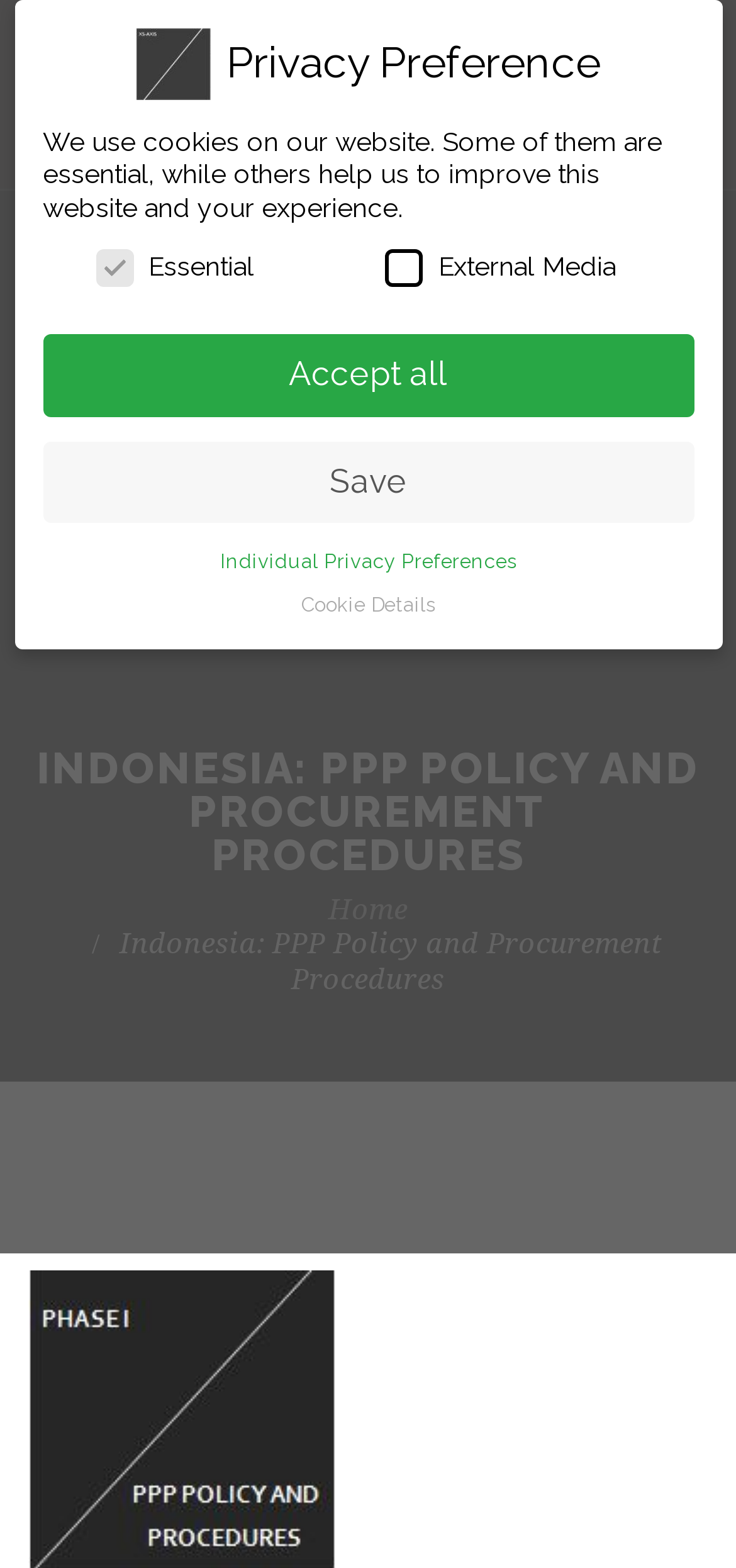Provide your answer in one word or a succinct phrase for the question: 
What is the purpose of the checkboxes?

To select privacy preferences